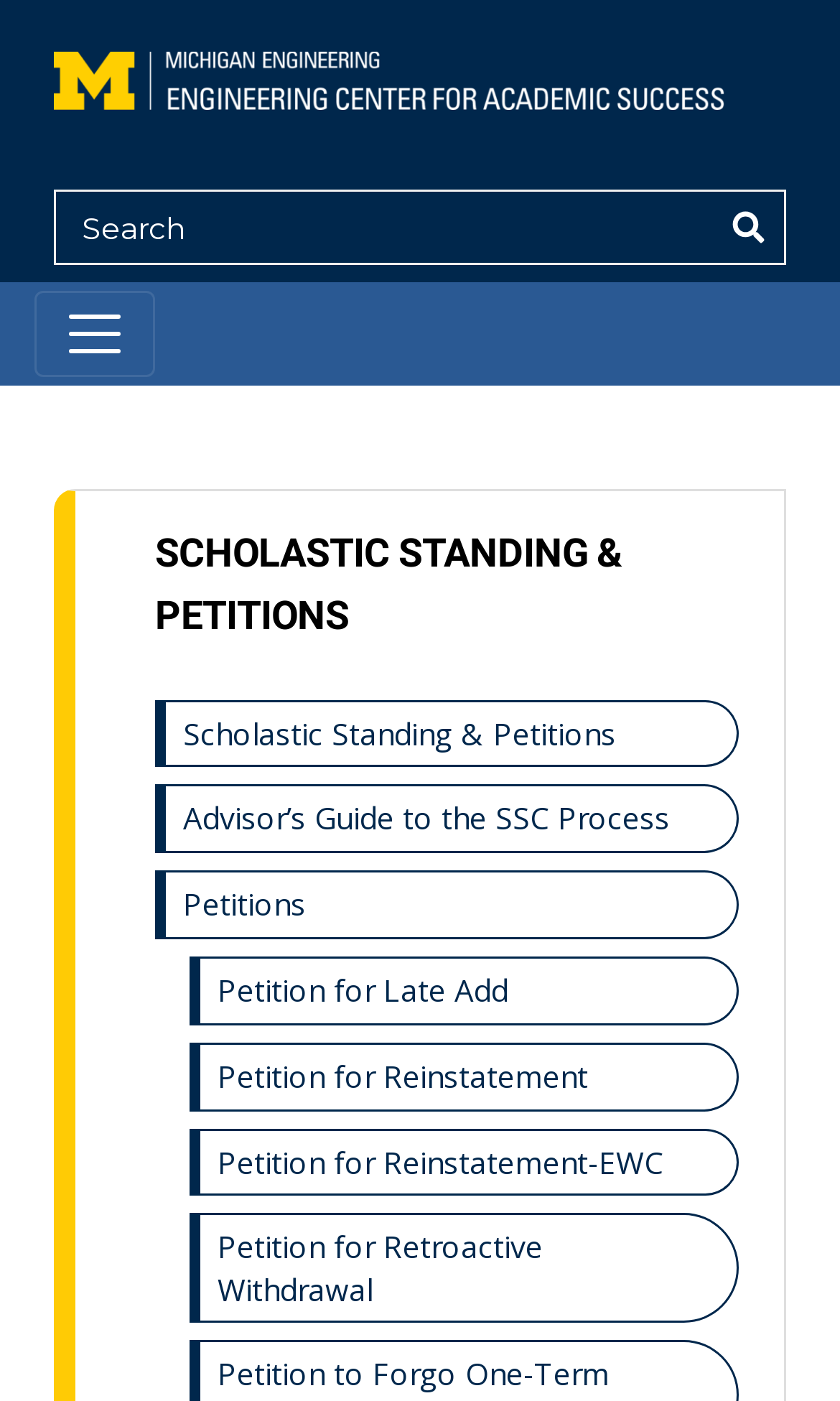What is the text of the button that controls the navigation?
Based on the image, give a concise answer in the form of a single word or short phrase.

Toggle navigation